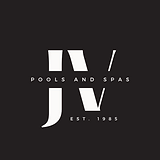Illustrate the image with a detailed caption.

The image showcases the logo for JV Pools and Spas, prominently featuring a modern and sleek design. The logo incorporates the initials "JV" in a bold, white font, with the text "POOLS AND SPAS" elegantly positioned below. The use of a dark background enhances the contrast, making the logo stand out. Additionally, the establishment year "EST. 1985" is included, reflecting the company's long-standing presence in the industry. This logo symbolizes a commitment to quality and service in pool and spa offerings.